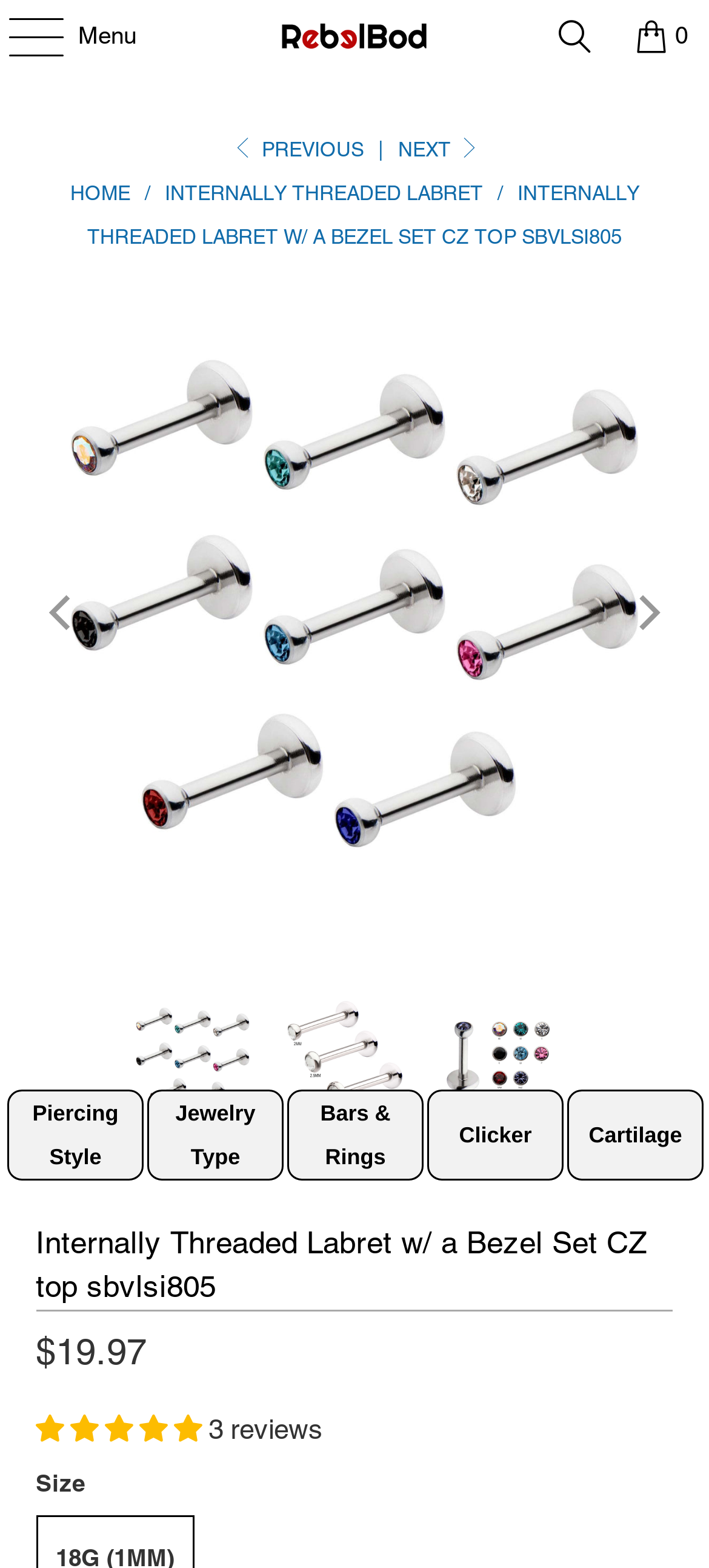Find the bounding box coordinates of the area that needs to be clicked in order to achieve the following instruction: "Click on the 'Piercing Style' link". The coordinates should be specified as four float numbers between 0 and 1, i.e., [left, top, right, bottom].

[0.013, 0.696, 0.2, 0.752]